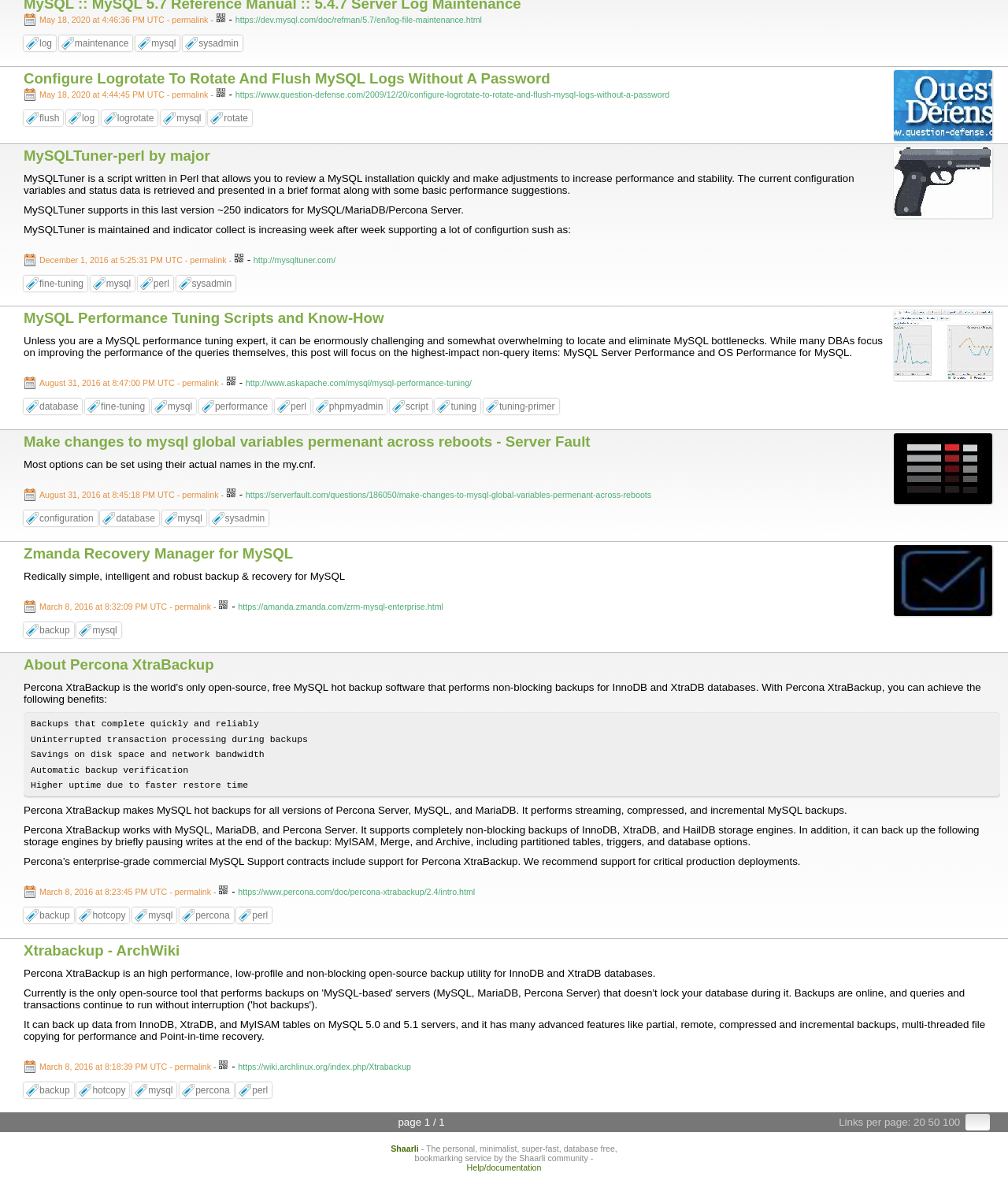Please find the bounding box coordinates (top-left x, top-left y, bottom-right x, bottom-right y) in the screenshot for the UI element described as follows: mysql

[0.166, 0.339, 0.191, 0.348]